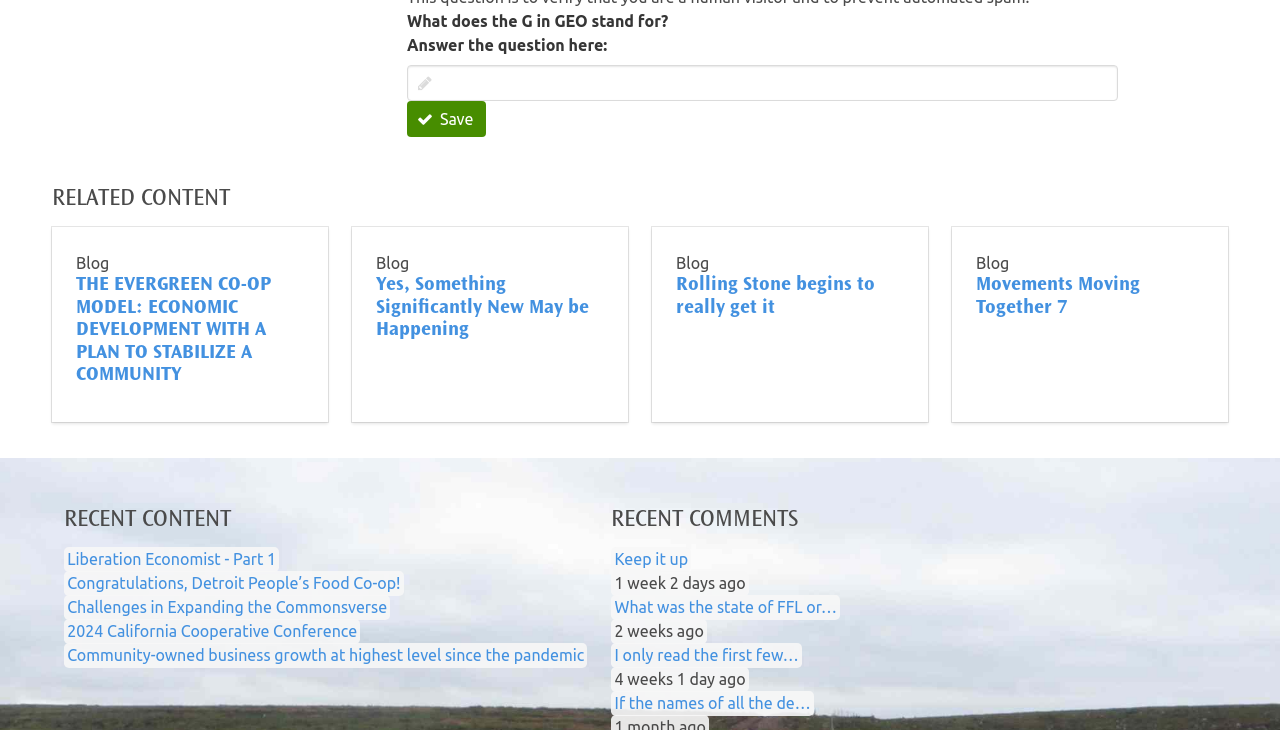Determine the bounding box coordinates of the area to click in order to meet this instruction: "View Liberation Economist - Part 1".

[0.052, 0.754, 0.216, 0.779]